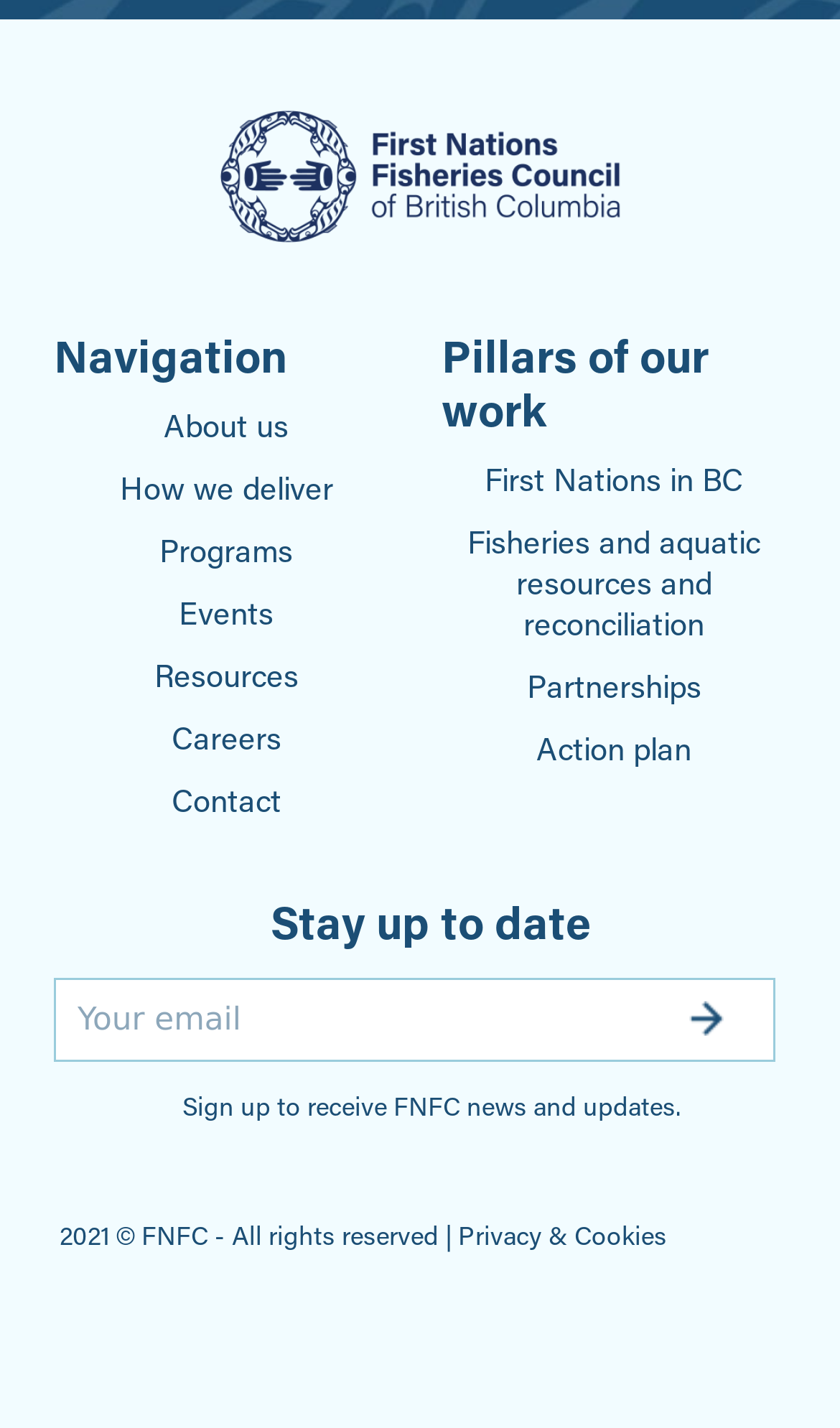Bounding box coordinates should be provided in the format (top-left x, top-left y, bottom-right x, bottom-right y) with all values between 0 and 1. Identify the bounding box for this UI element: How we deliver

[0.038, 0.324, 0.5, 0.368]